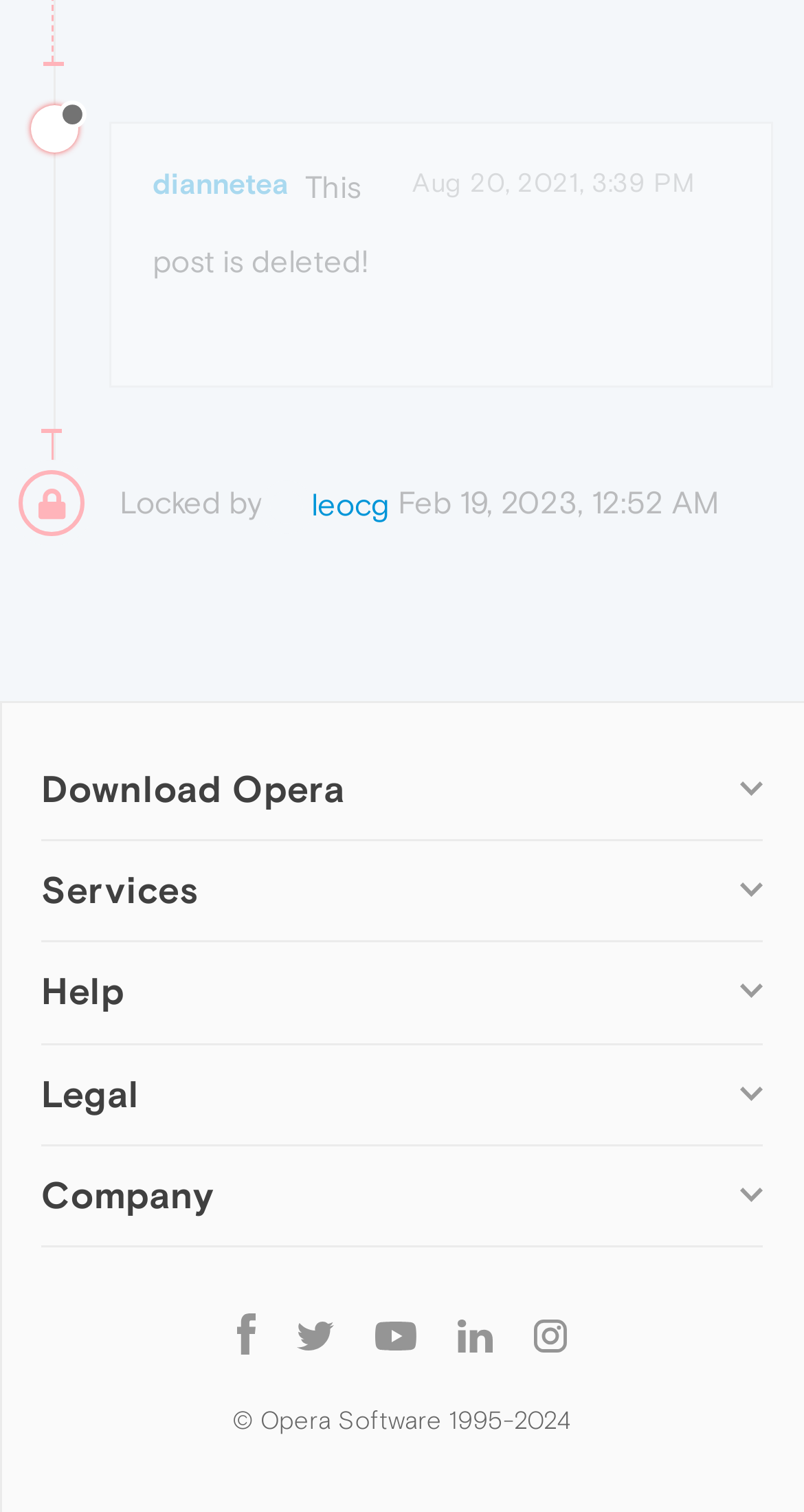Locate the bounding box coordinates of the element that needs to be clicked to carry out the instruction: "Get Opera for Windows". The coordinates should be given as four float numbers ranging from 0 to 1, i.e., [left, top, right, bottom].

[0.079, 0.618, 0.359, 0.637]